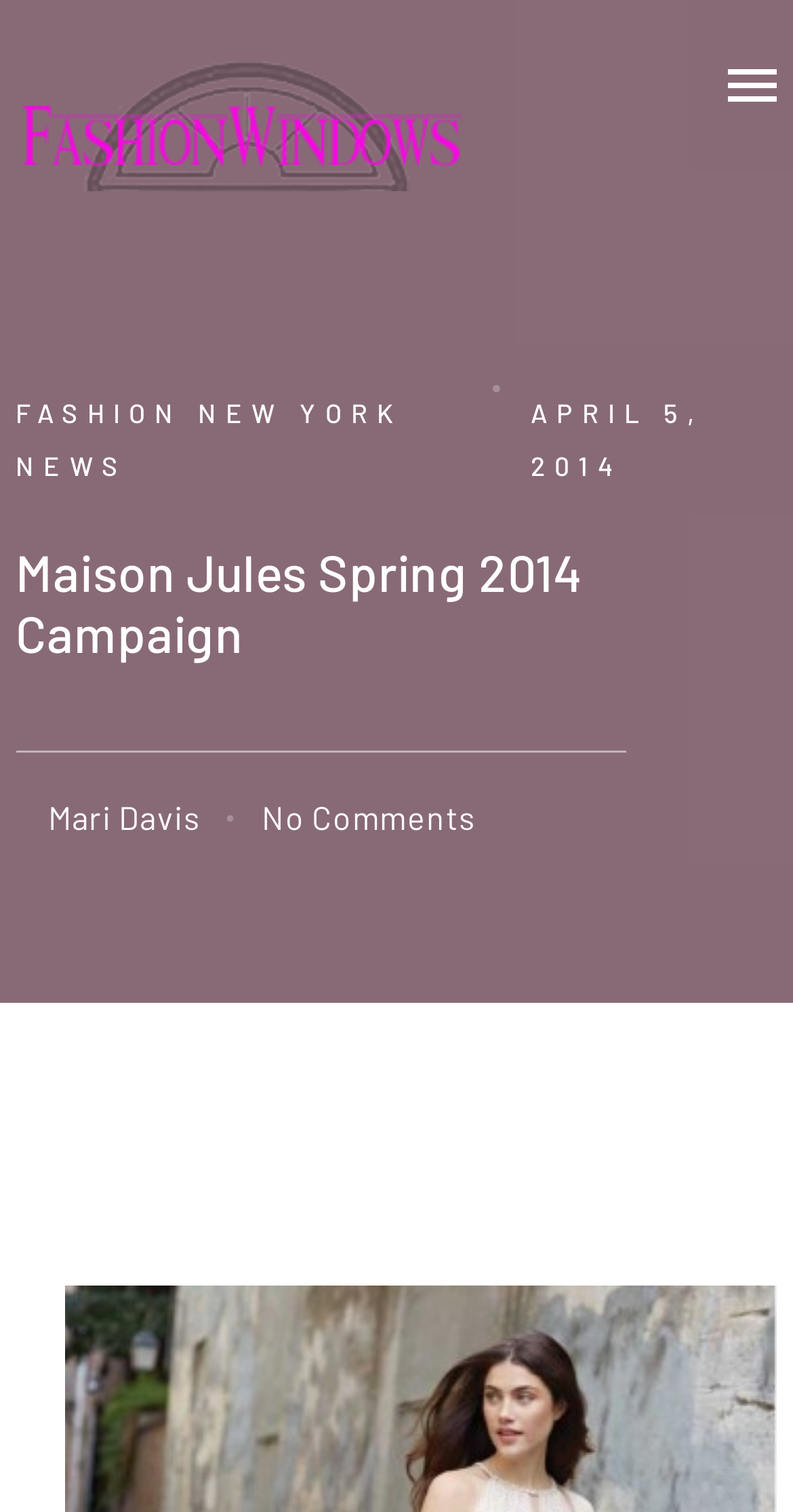Provide a single word or phrase answer to the question: 
Who is the author of the article?

Mari Davis